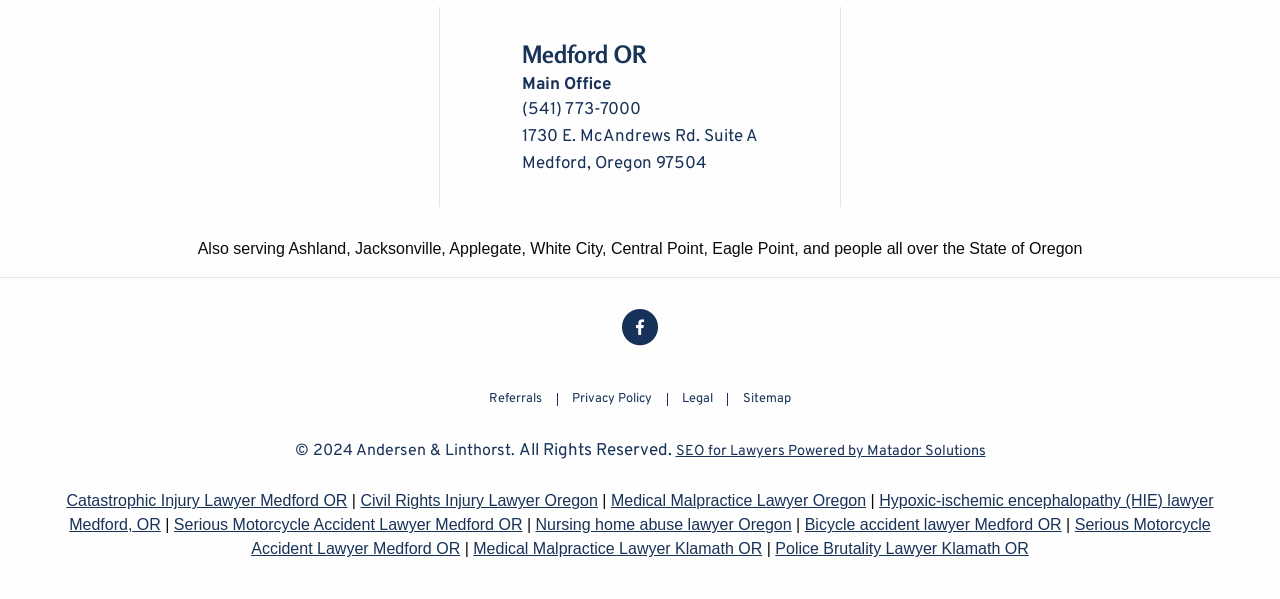Pinpoint the bounding box coordinates of the clickable element needed to complete the instruction: "Visit the referrals page". The coordinates should be provided as four float numbers between 0 and 1: [left, top, right, bottom].

[0.321, 0.661, 0.41, 0.688]